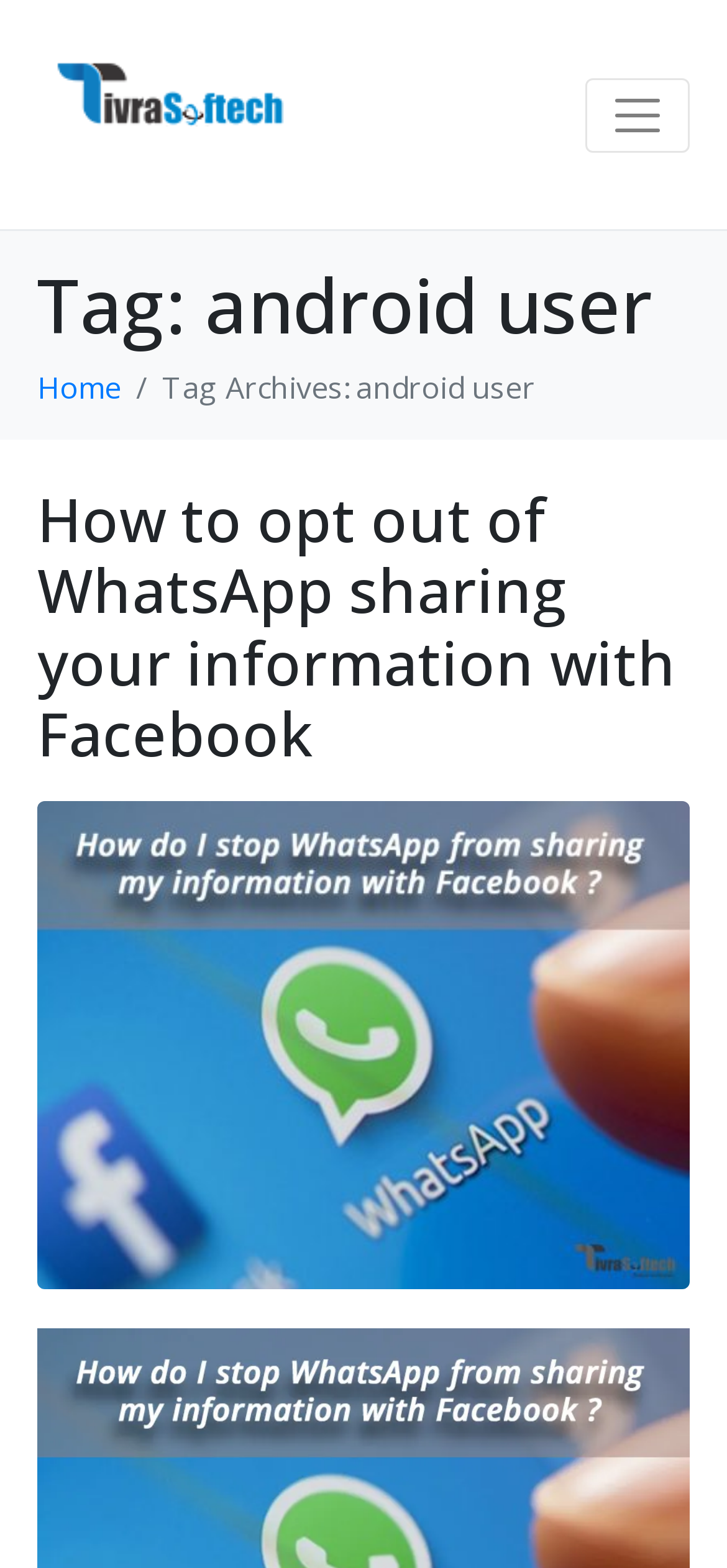Can users navigate to the homepage from this webpage?
Please elaborate on the answer to the question with detailed information.

The presence of a link labeled 'Home' suggests that users can navigate to the homepage from this webpage.